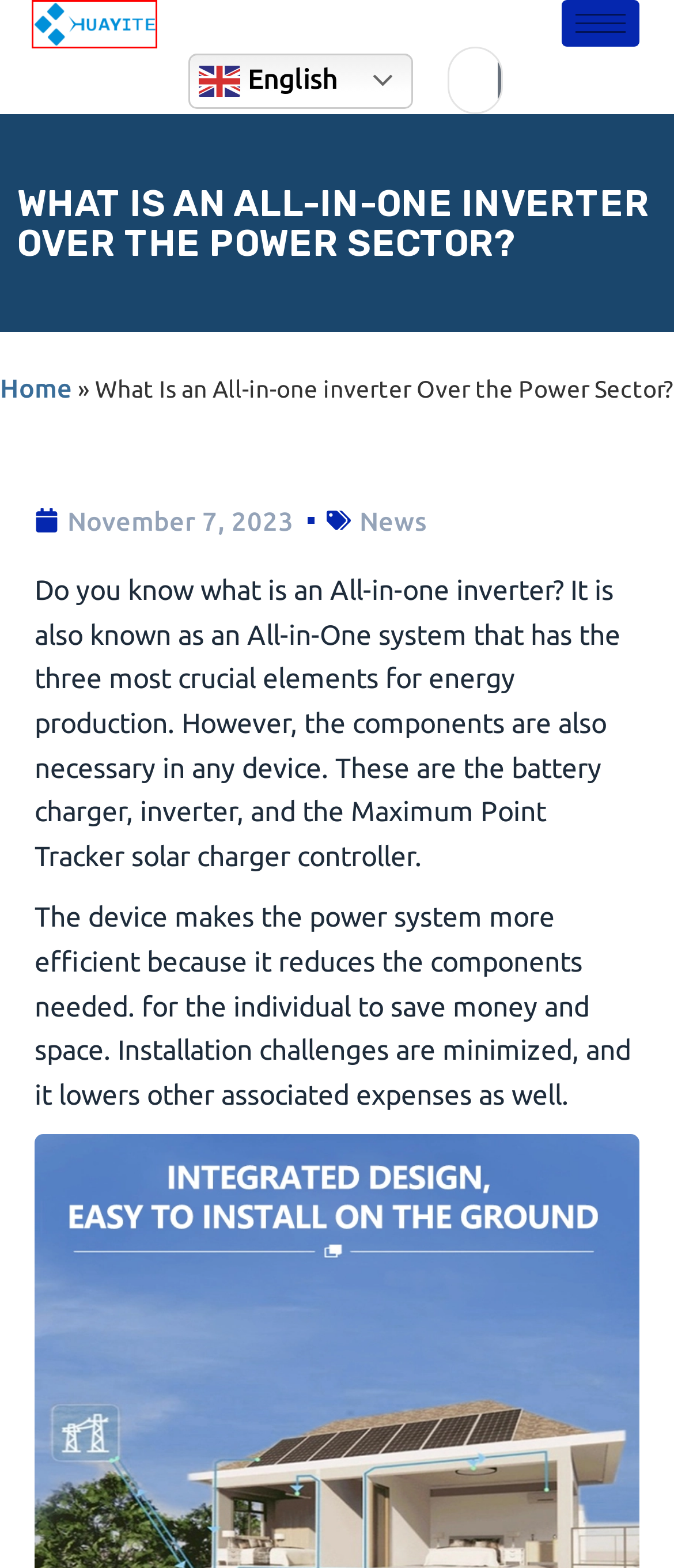You are provided with a screenshot of a webpage where a red rectangle bounding box surrounds an element. Choose the description that best matches the new webpage after clicking the element in the red bounding box. Here are the choices:
A. Get China Off Grid Solar Inverter|Pure Sine Wave Power Inverter
B. Choosing the Best Solar Power Inverter for Home
C. Service & Support
D. News
E. Take Off-grid Inverters To South Africa For A Solar Energy Show
F. Off Grid Hybrid Inverter - Smart Solar Panels and Inverter
G. Mppt 60a Charge Controller-Solar MPPT Controlle|Huayite
H. Solar Inverter Manufacturer & Solar System Company-Huayit

H